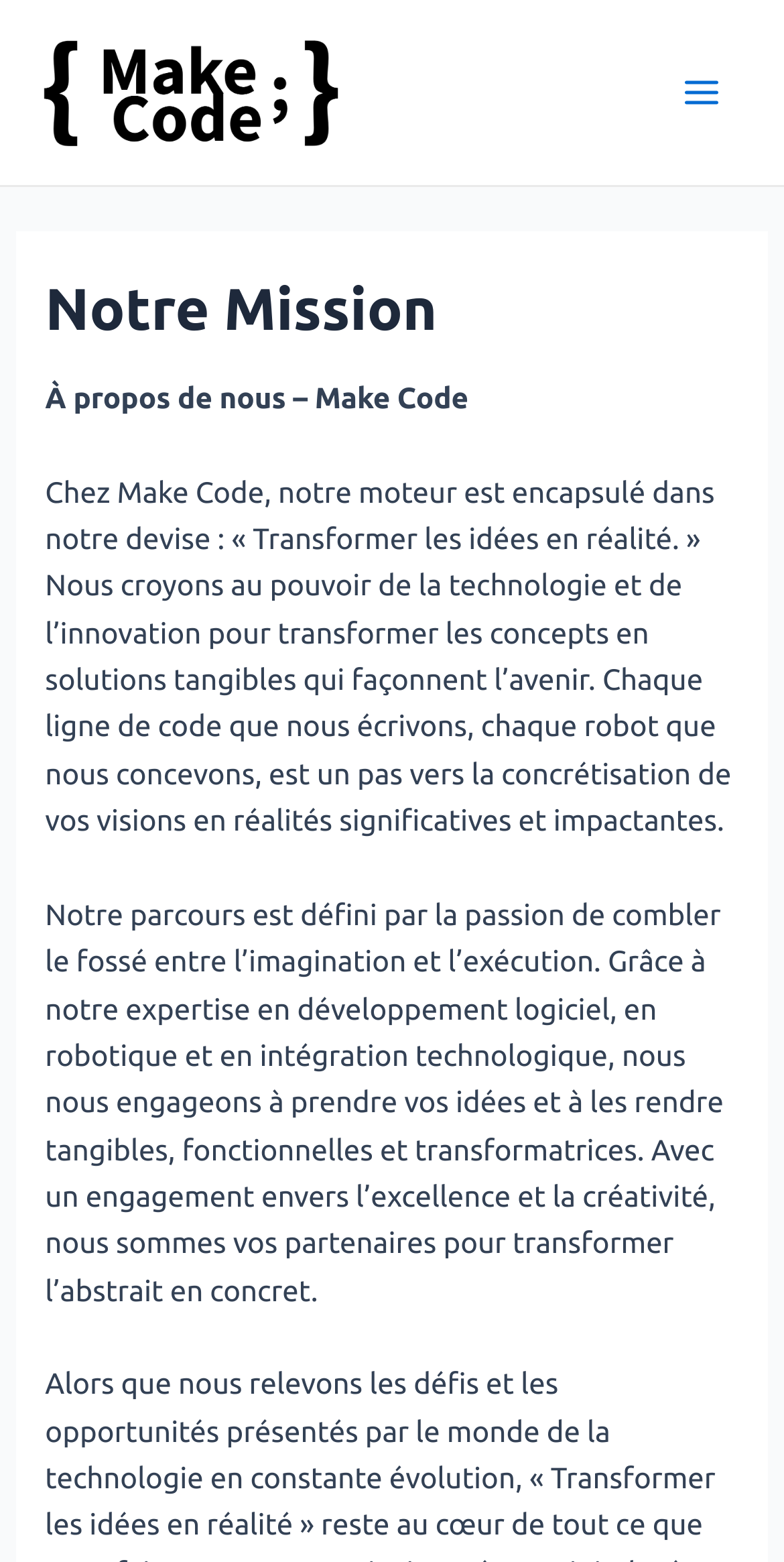What is the company's goal?
Provide a fully detailed and comprehensive answer to the question.

The company's goal can be inferred from the main content, which mentions that the company's mission is to 'transformer les idées en réalité' and to 'prendre vos idées et à les rendre tangibles, fonctionnelles et transformatrices'. This suggests that the company's goal is to make ideas a reality.